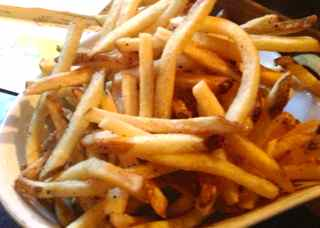Give a detailed account of what is happening in the image.

A heaping bowl of perfectly crisp hand-cut fries, golden brown and seasoned with a sprinkle of hickory salt and pepper, sits invitingly in a white dish. These delicious fries are a standout choice on the menu, showcasing a delightful blend of textures—crunchy on the outside, fluffy on the inside. Ideal for sharing, they accompany a variety of dishes, adding an irresistible comfort food element to the dining experience. The atmosphere is vibrant, making these fries not just a side but a highlight of a memorable meal at a Nashville eatery known for its fusion of French bistro cuisine with a unique southern flair.